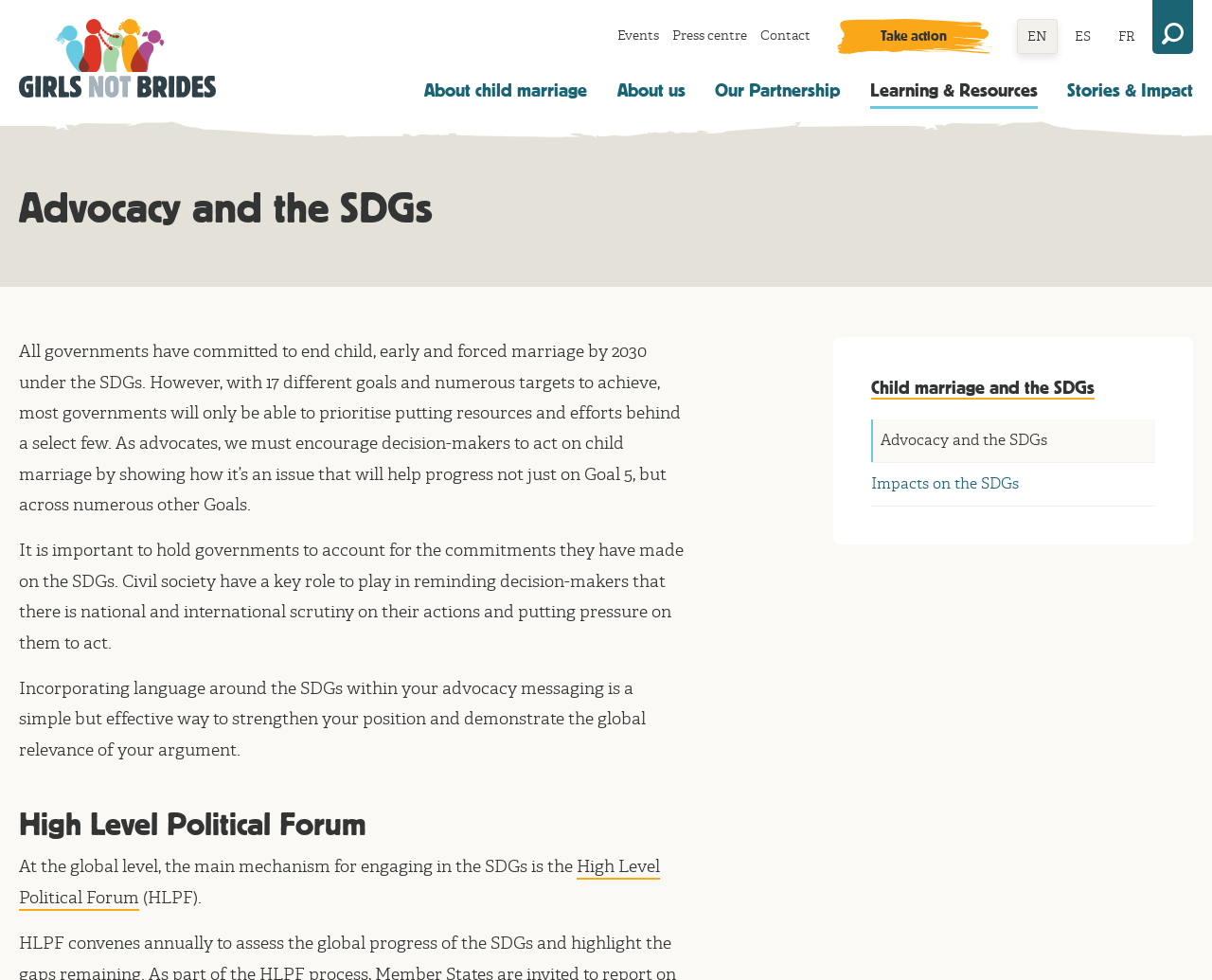What is the focus of the 'About us' section?
We need a detailed and exhaustive answer to the question. Please elaborate.

Based on the webpage structure, the 'About us' section is likely to be focused on the organization's work and mission related to child marriage, as it is part of the Girls Not Brides website.